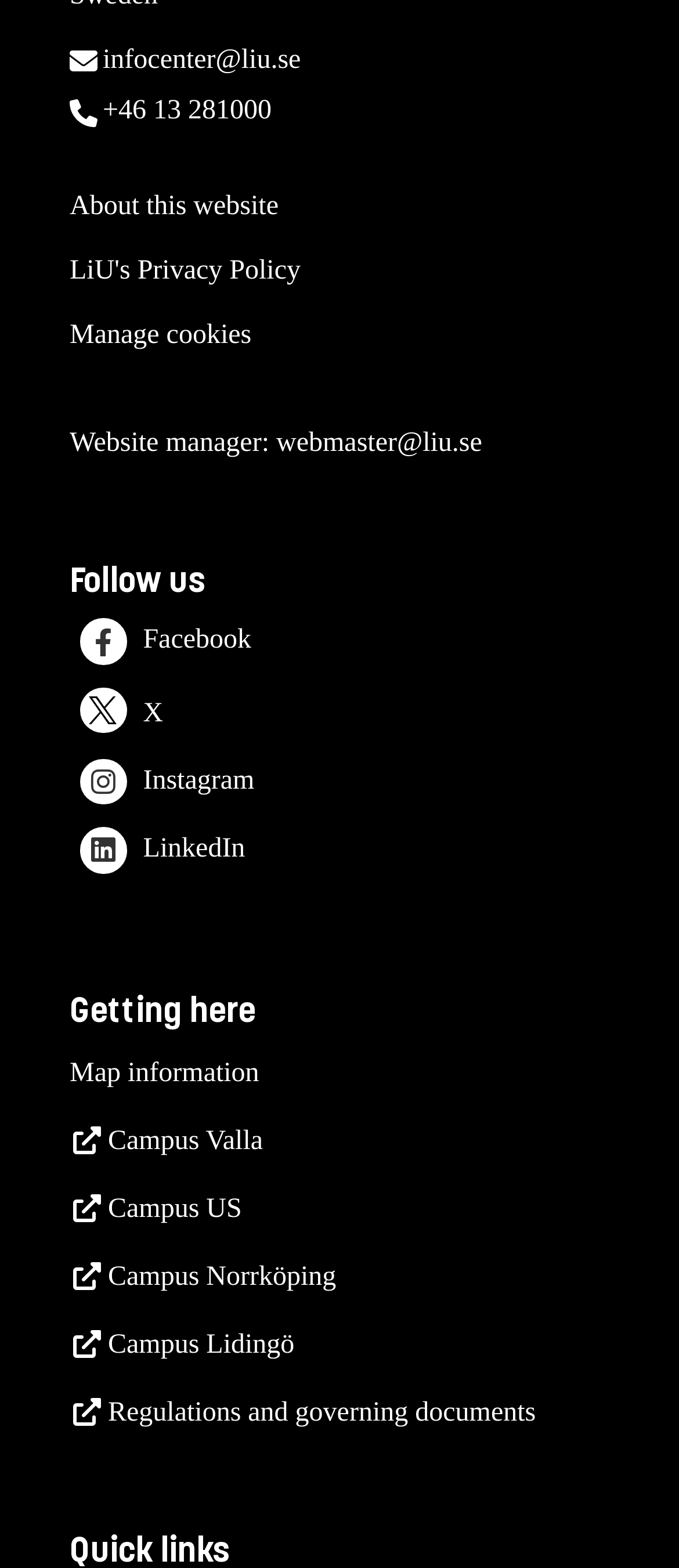Find and provide the bounding box coordinates for the UI element described here: "3. りょう". The coordinates should be given as four float numbers between 0 and 1: [left, top, right, bottom].

None